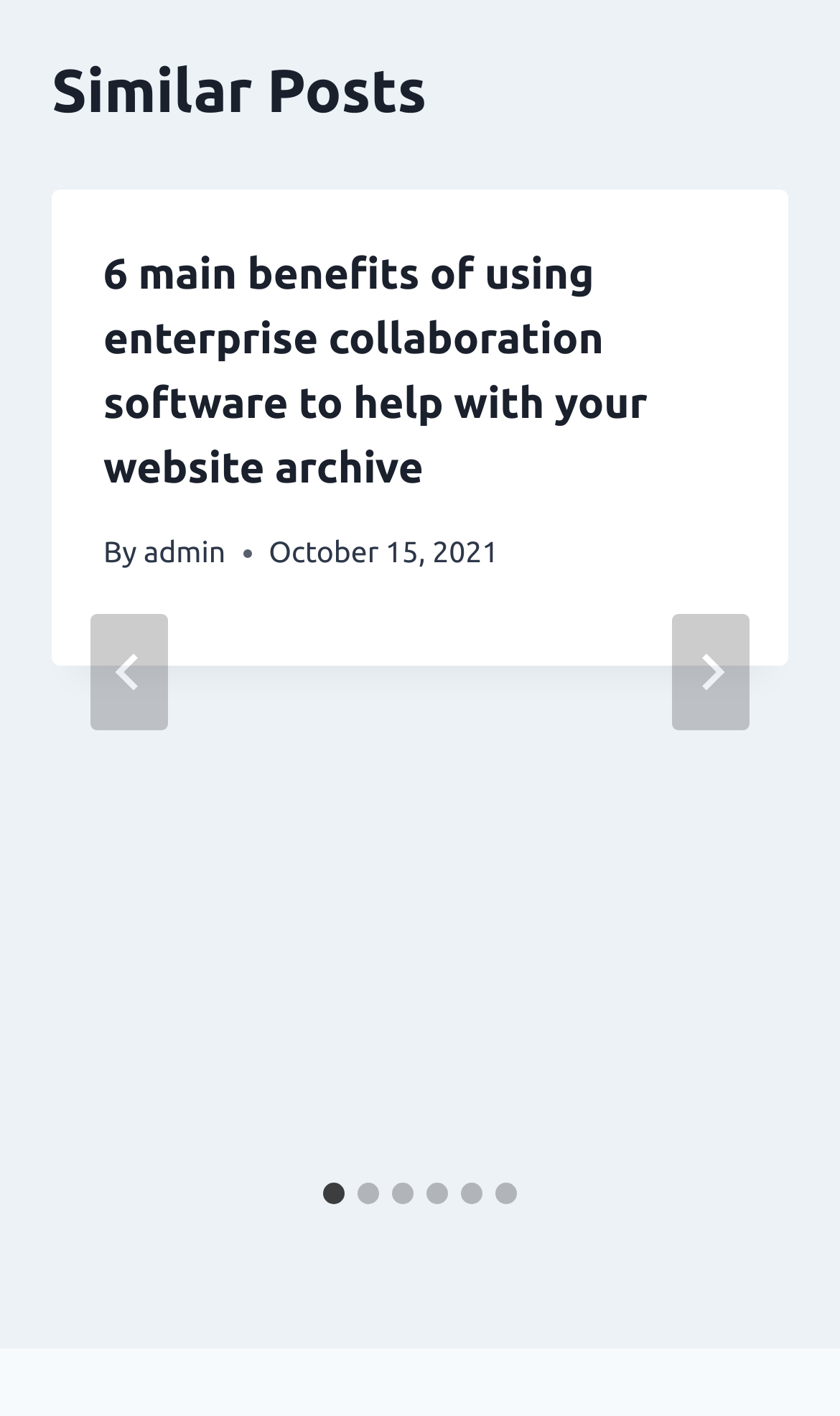How many slides are there in total?
Using the information from the image, provide a comprehensive answer to the question.

I counted the number of tabs in the tablist element, which are labeled as 'Go to slide 1', 'Go to slide 2', ..., 'Go to slide 6', indicating that there are 6 slides in total.